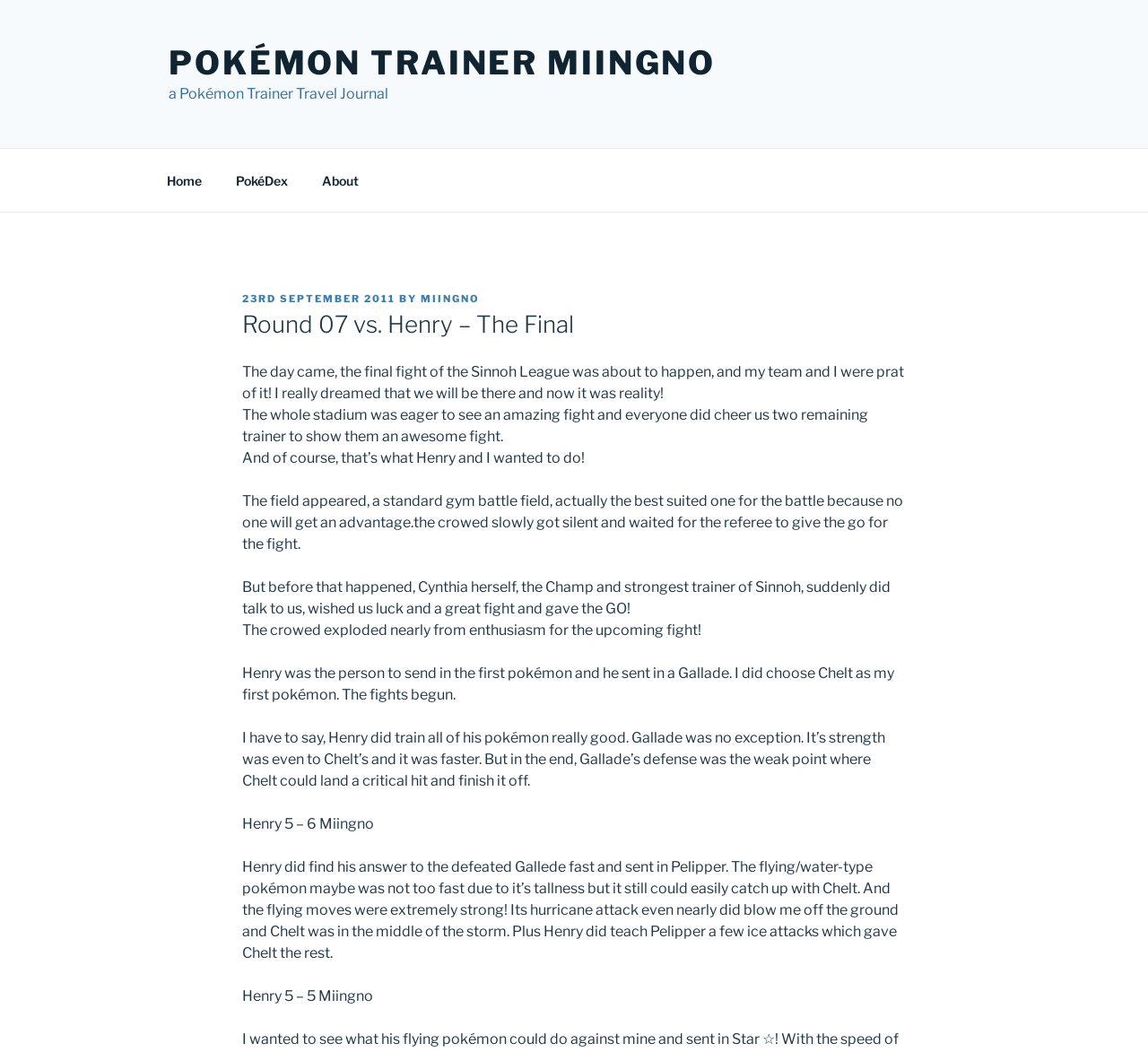Extract the primary header of the webpage and generate its text.

Round 07 vs. Henry – The Final